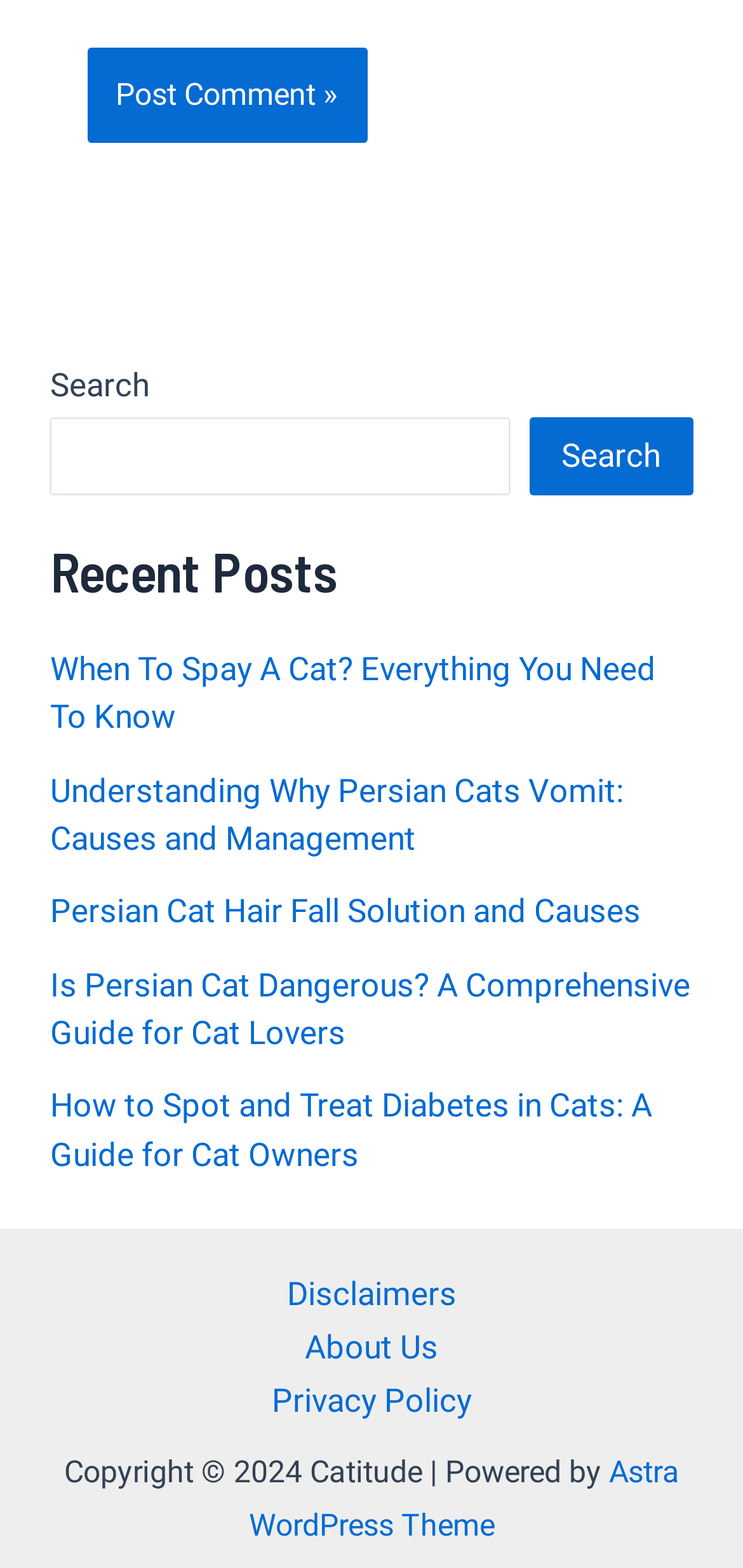Please determine the bounding box coordinates for the UI element described as: "Disclaimers".

[0.335, 0.808, 0.665, 0.842]